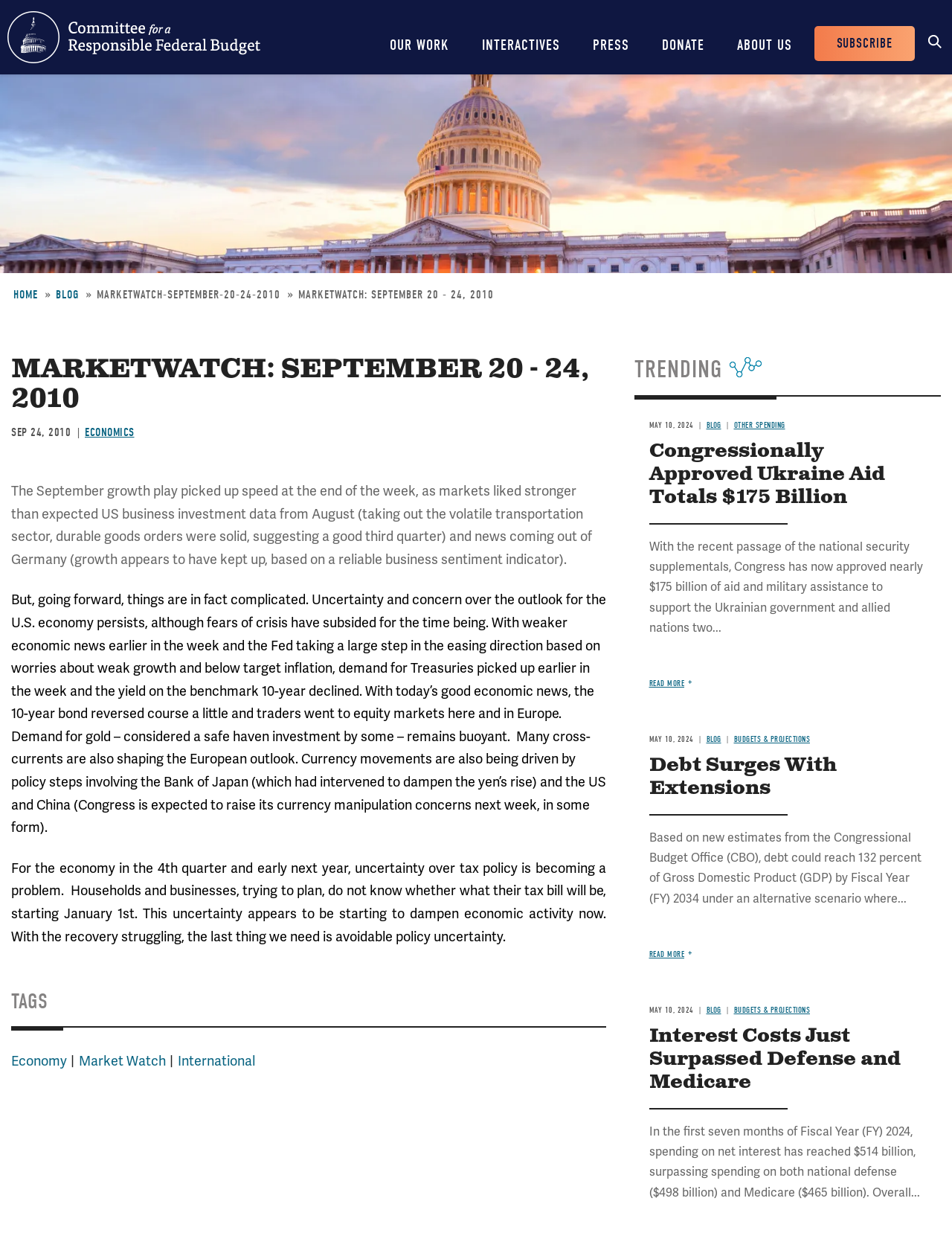Identify the bounding box coordinates necessary to click and complete the given instruction: "Click on the BYU Logo".

None